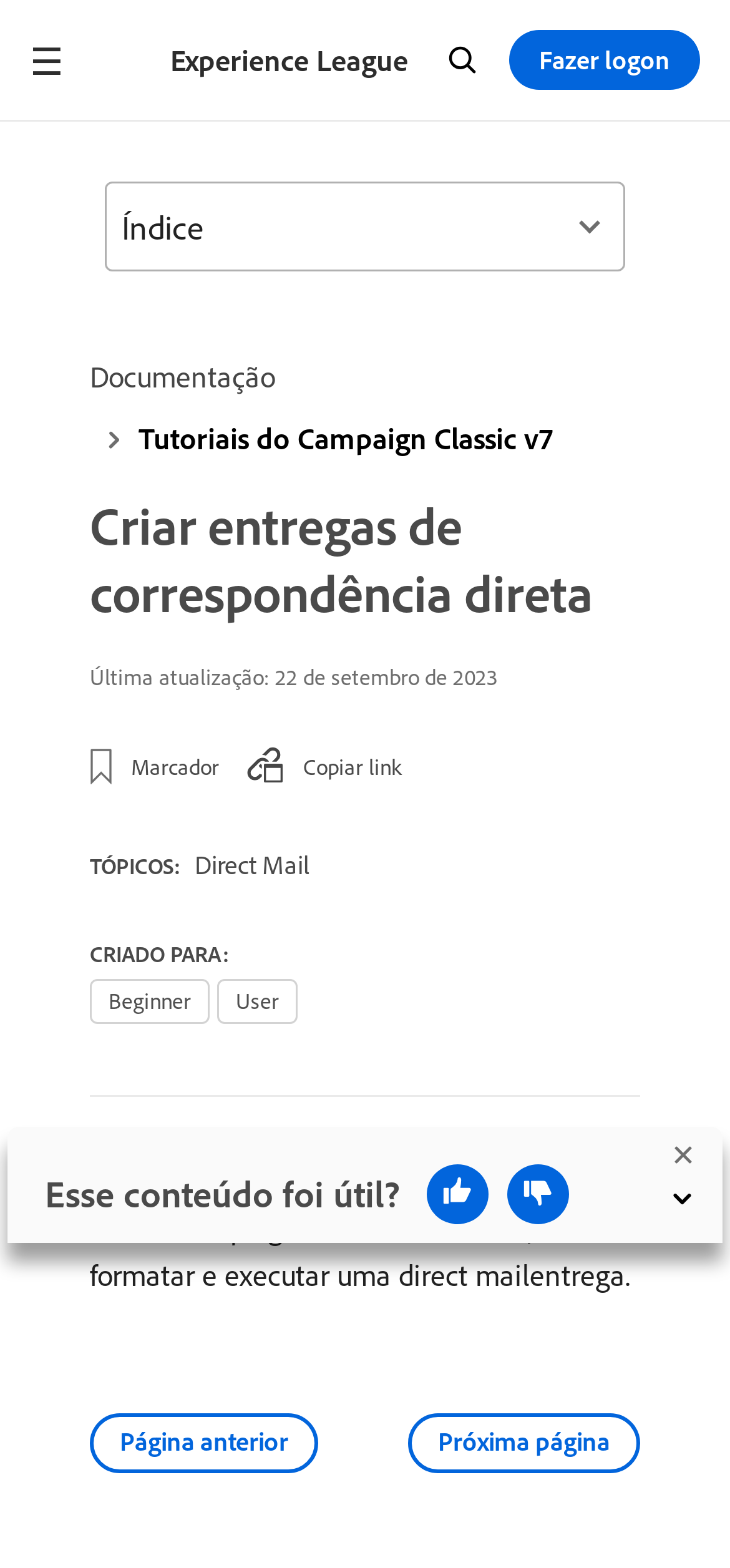Identify the text that serves as the heading for the webpage and generate it.

Criar entregas de correspondência direta